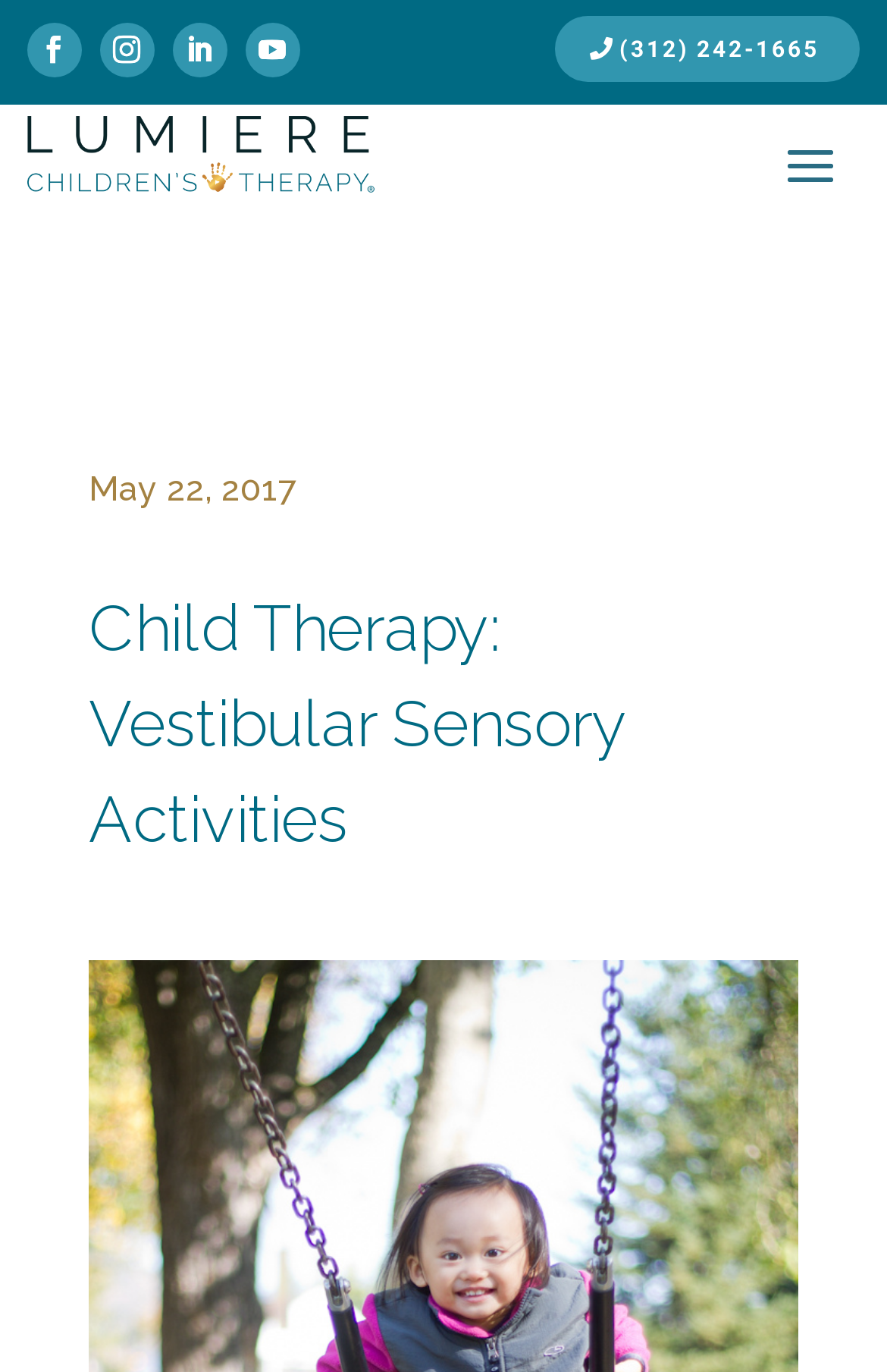Provide a brief response in the form of a single word or phrase:
What is the name of the organization?

Lumiere Children's Therapy